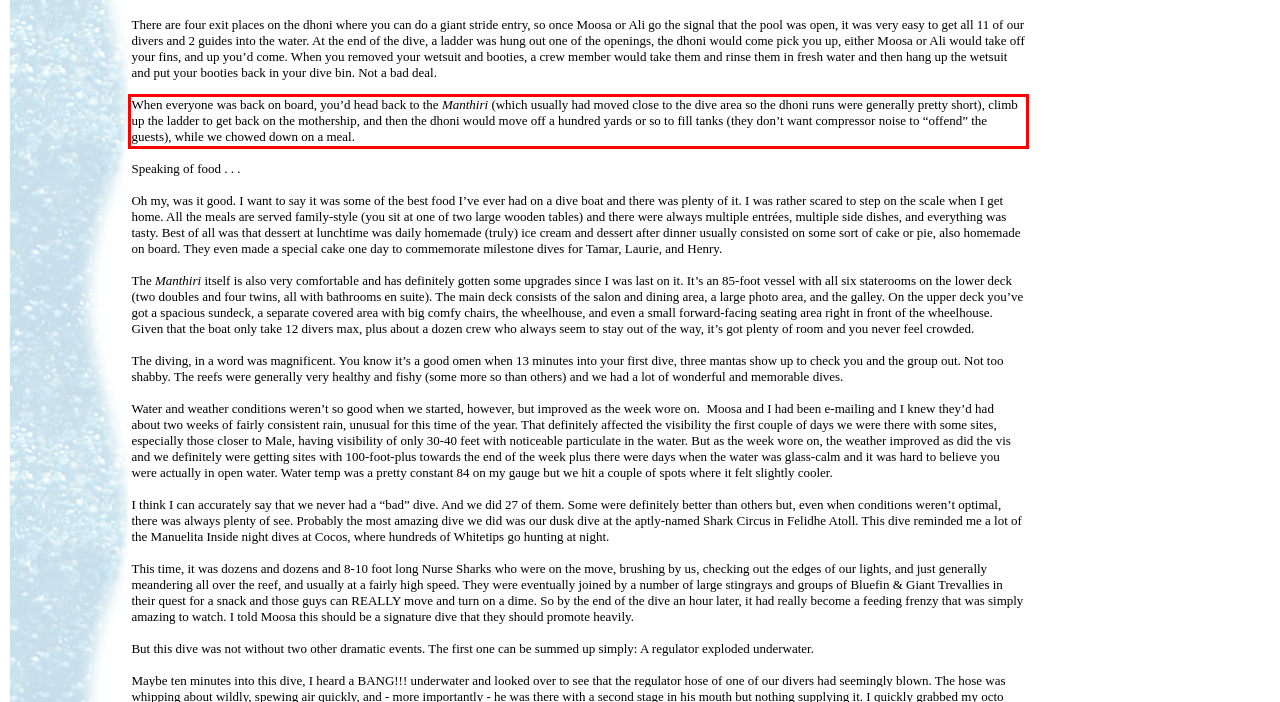Identify the text within the red bounding box on the webpage screenshot and generate the extracted text content.

When everyone was back on board, you’d head back to the Manthiri (which usually had moved close to the dive area so the dhoni runs were generally pretty short), climb up the ladder to get back on the mothership, and then the dhoni would move off a hundred yards or so to fill tanks (they don’t want compressor noise to “offend” the guests), while we chowed down on a meal.